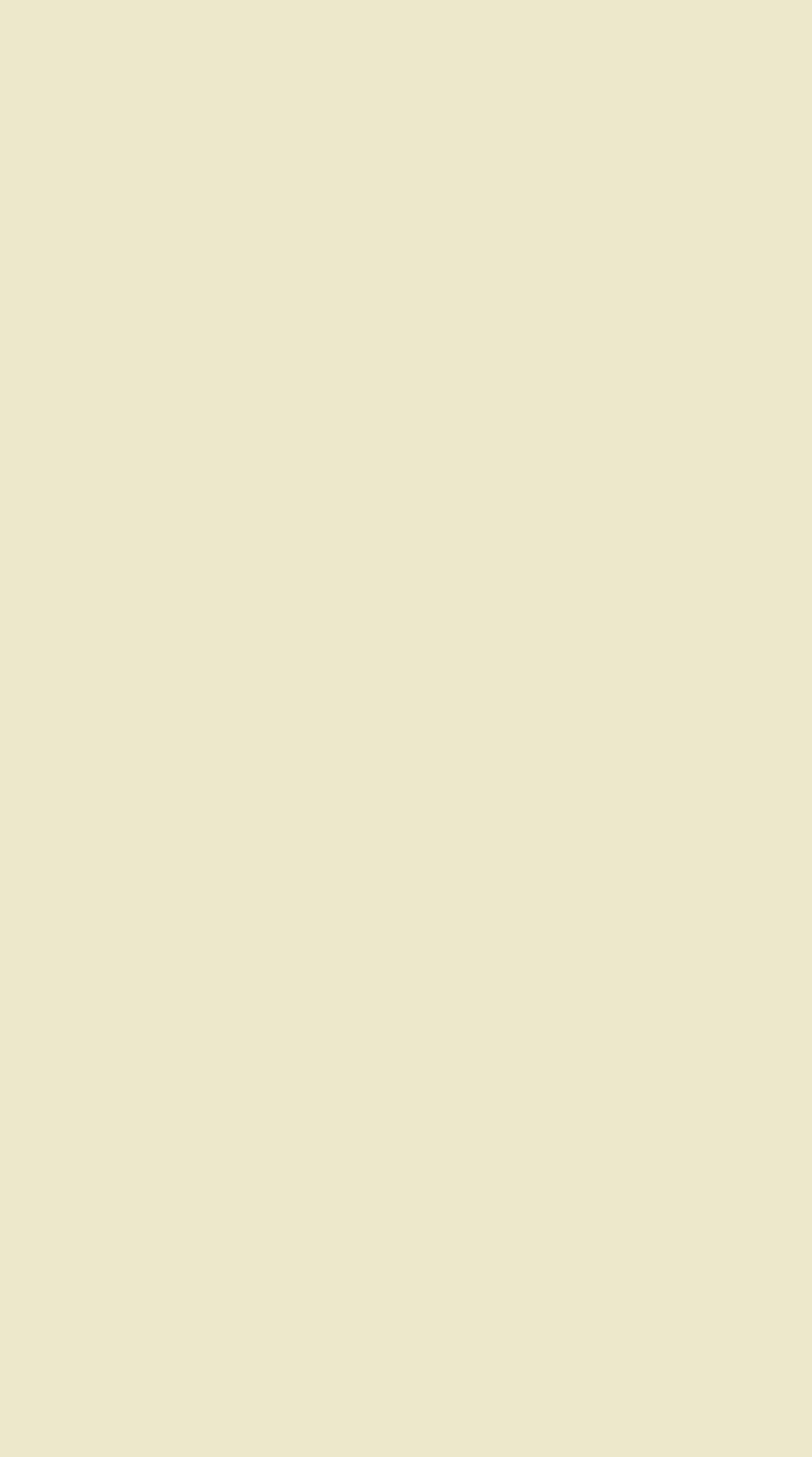Answer briefly with one word or phrase:
How many sections are there on the webpage?

2